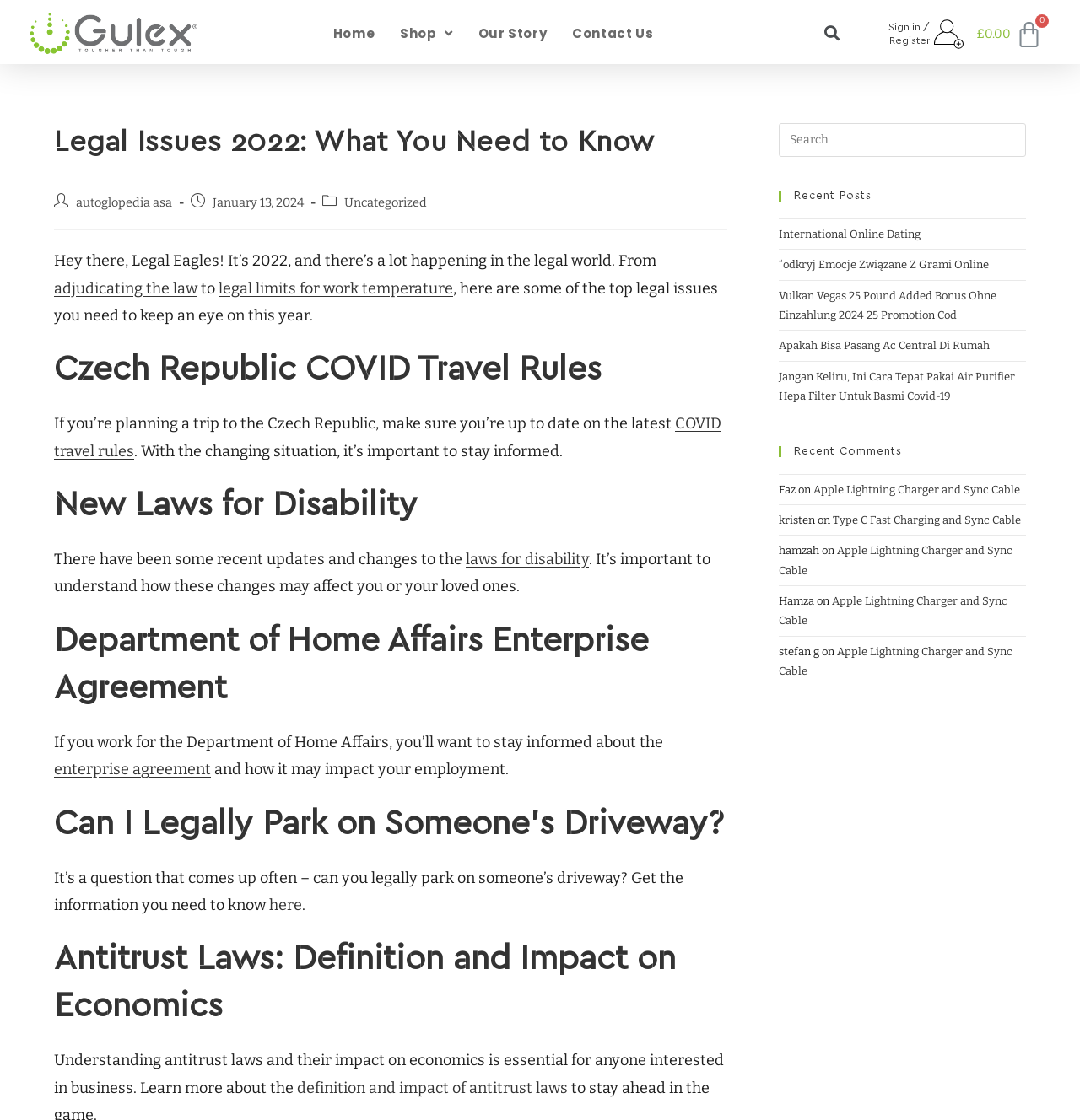How many links are in the top navigation bar?
Analyze the image and deliver a detailed answer to the question.

I counted the links in the top navigation bar, which are 'Home', 'Shop', 'Our Story', 'Contact Us', and an empty link. Therefore, there are 5 links in total.